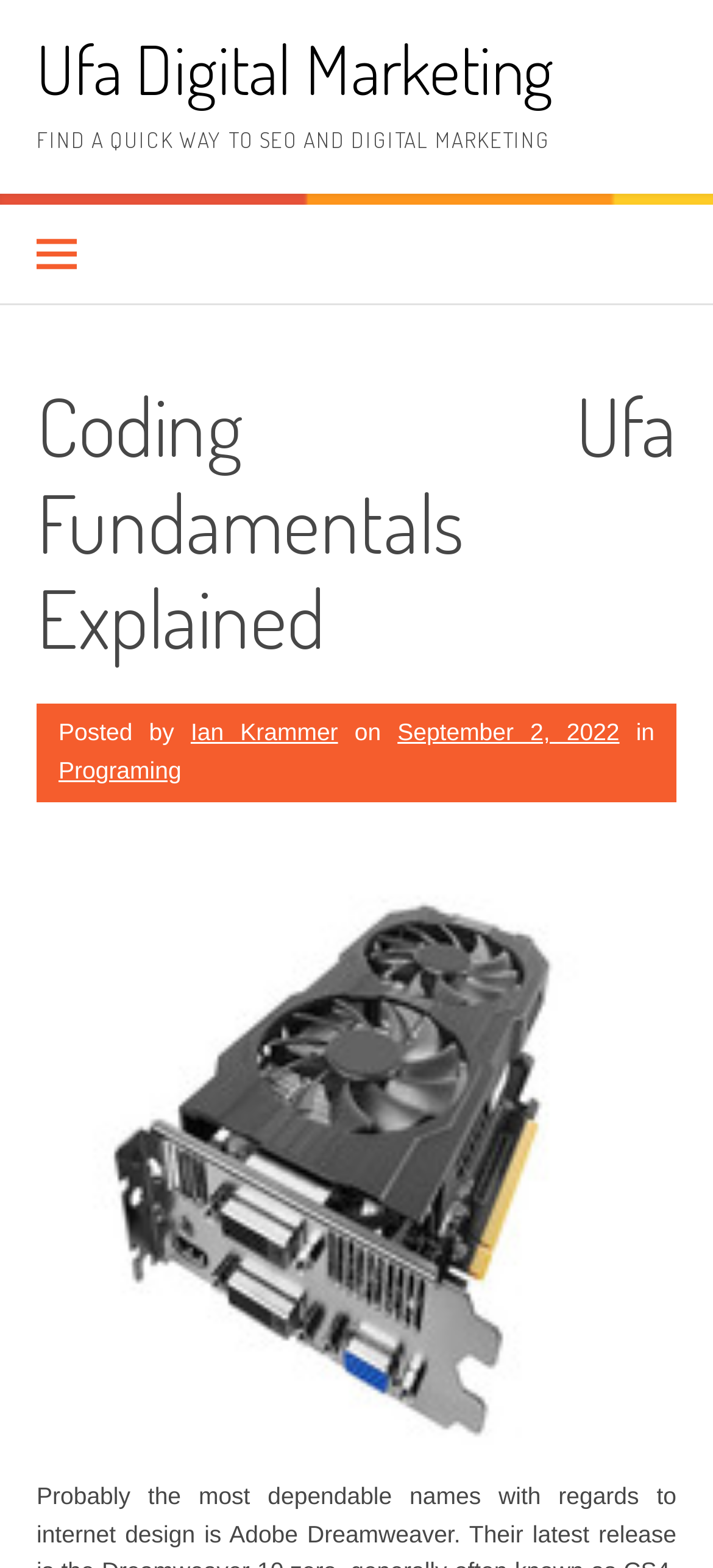What is the topic of the image?
Offer a detailed and full explanation in response to the question.

I determined the topic of the image by looking at the image description 'Web Design Ufa', which suggests that the image is related to web design services in Ufa.